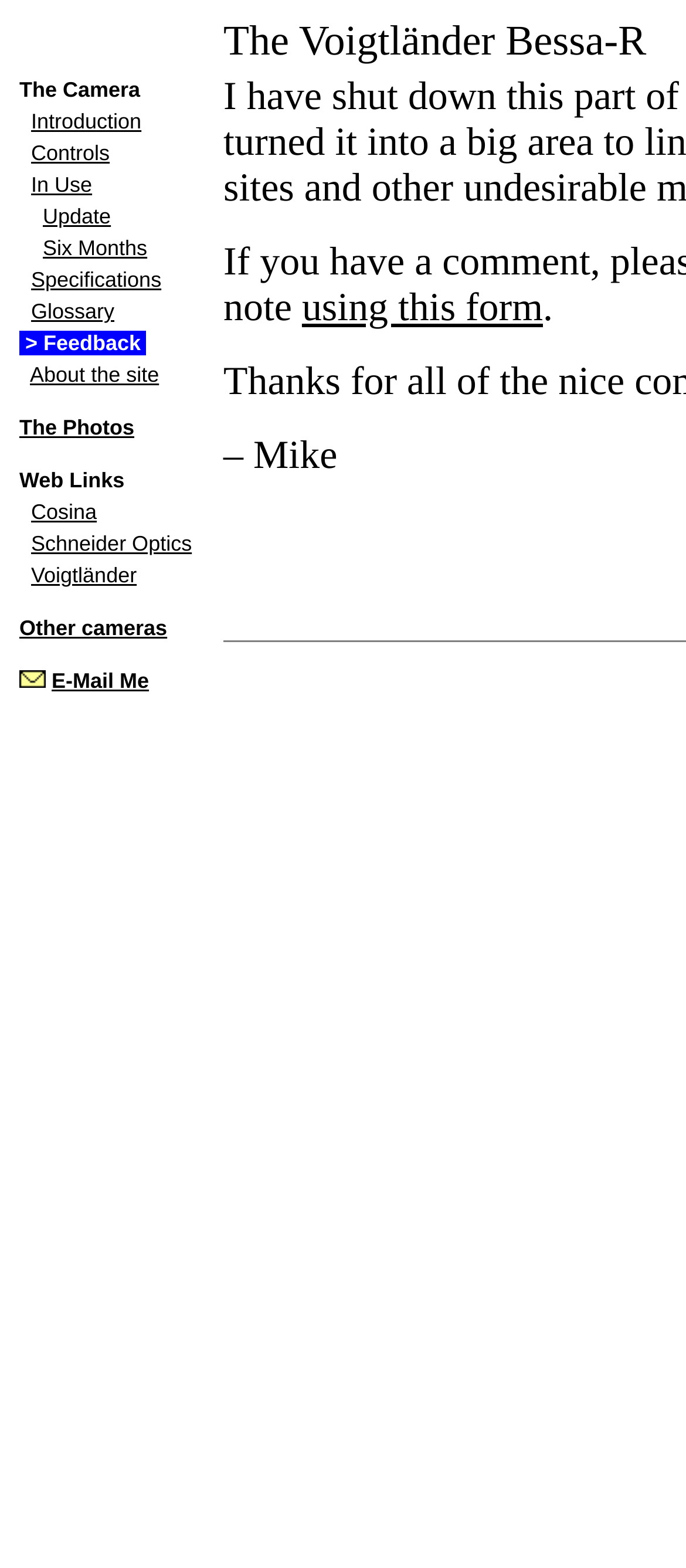Provide the bounding box coordinates of the HTML element this sentence describes: "Other cameras". The bounding box coordinates consist of four float numbers between 0 and 1, i.e., [left, top, right, bottom].

[0.028, 0.393, 0.244, 0.408]